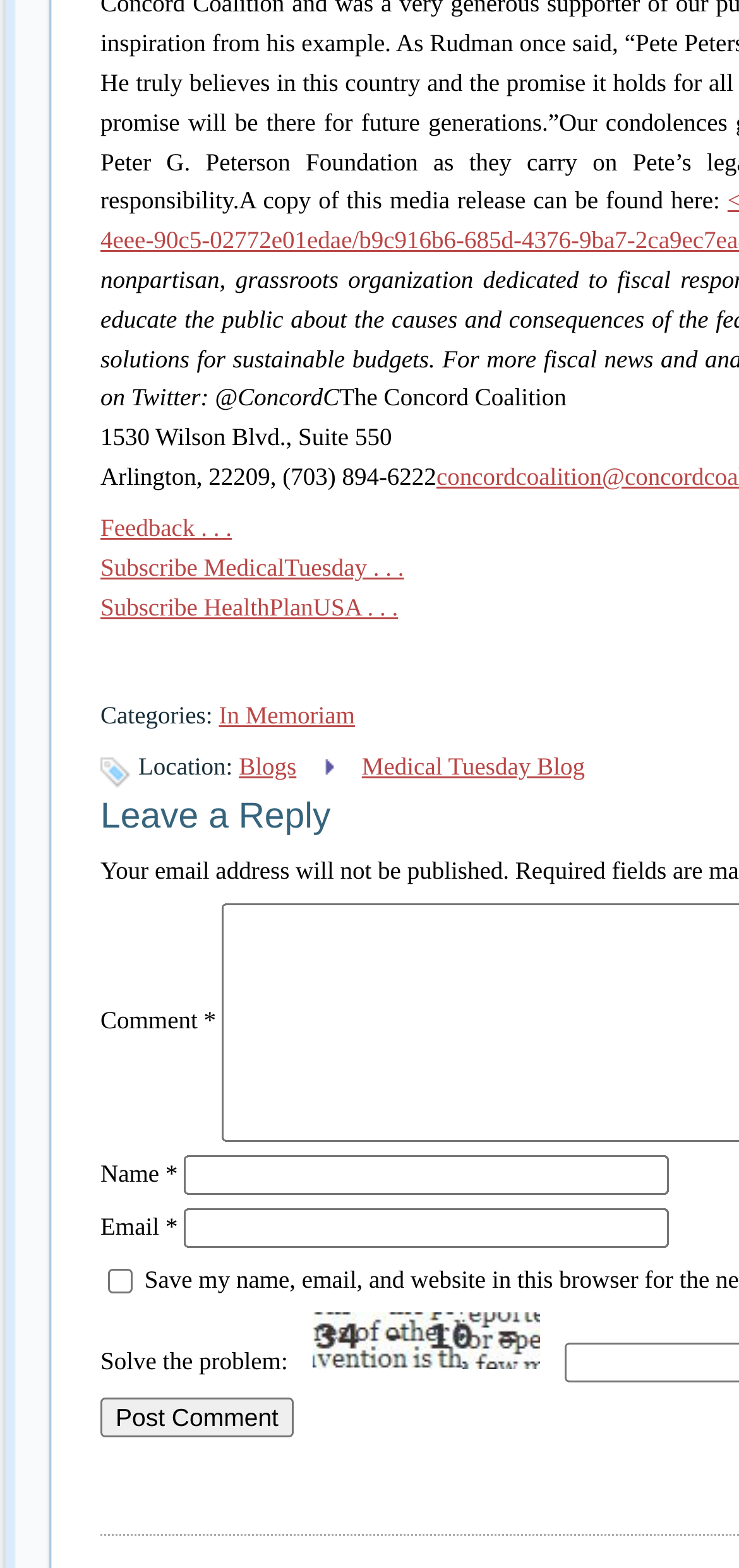Determine the bounding box coordinates of the UI element described by: "May 2023".

None